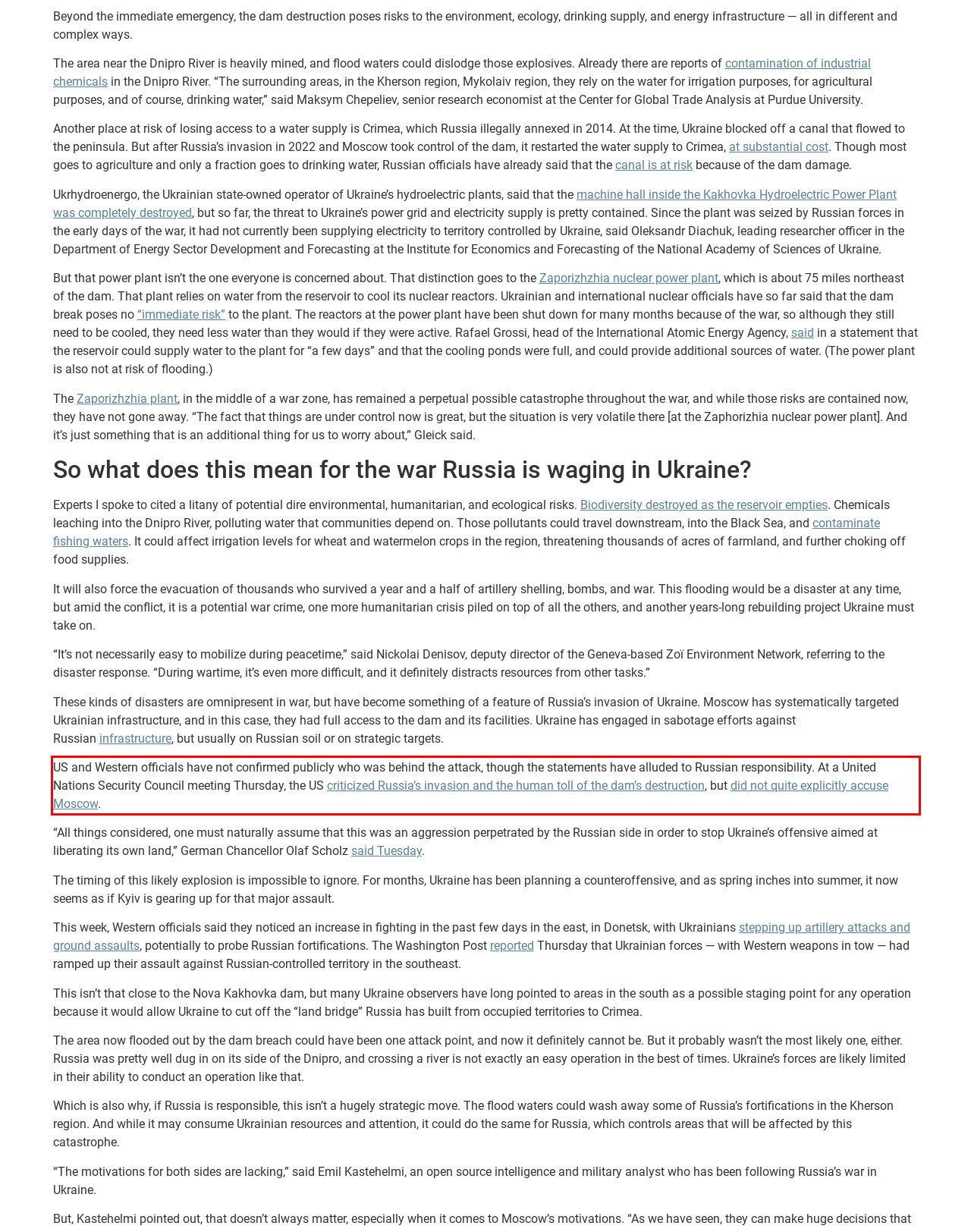Please analyze the screenshot of a webpage and extract the text content within the red bounding box using OCR.

US and Western officials have not confirmed publicly who was behind the attack, though the statements have alluded to Russian responsibility. At a United Nations Security Council meeting Thursday, the US criticized Russia’s invasion and the human toll of the dam’s destruction, but did not quite explicitly accuse Moscow.